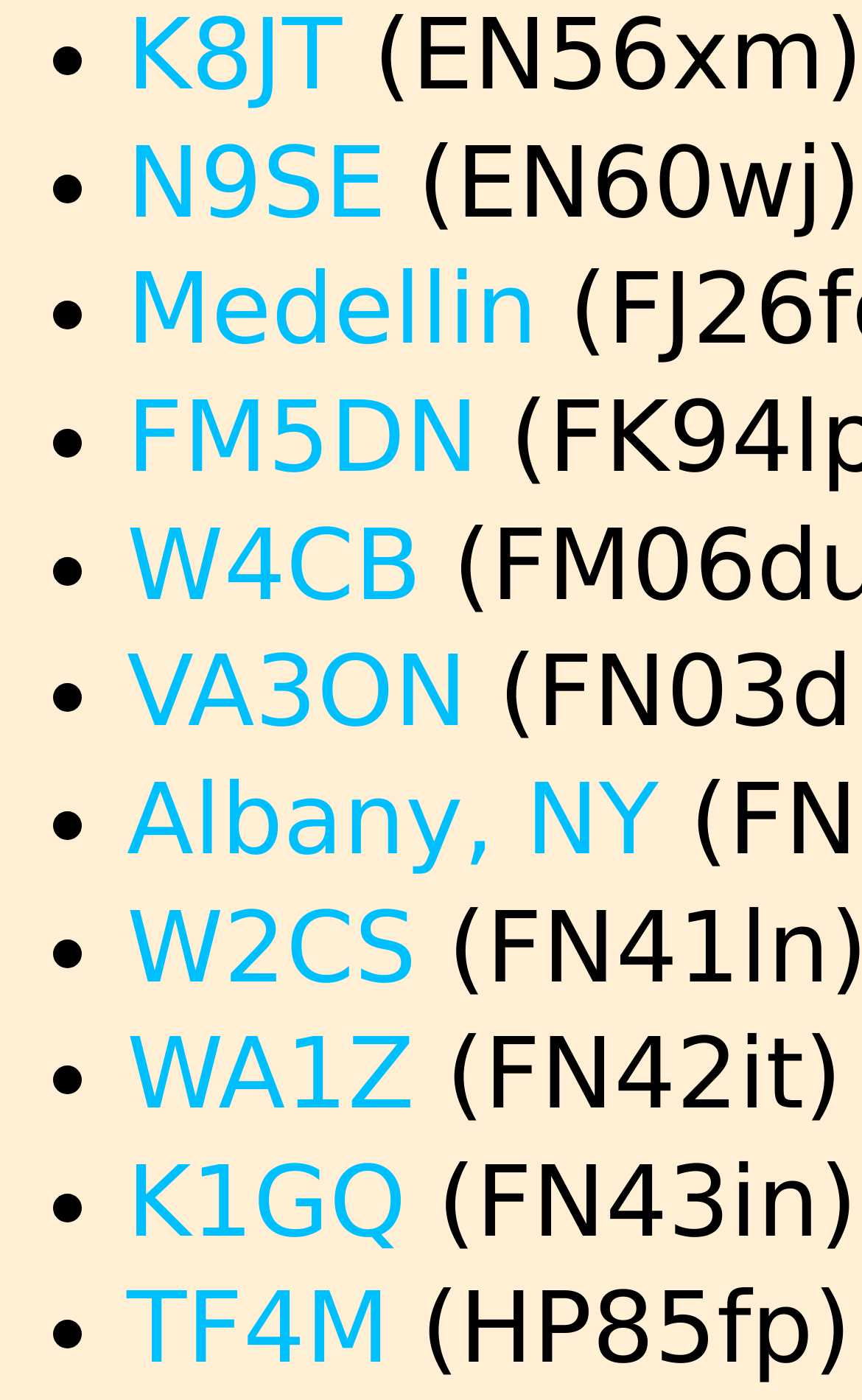Using the webpage screenshot, find the UI element described by WA1Z. Provide the bounding box coordinates in the format (top-left x, top-left y, bottom-right x, bottom-right y), ensuring all values are floating point numbers between 0 and 1.

[0.147, 0.728, 0.481, 0.809]